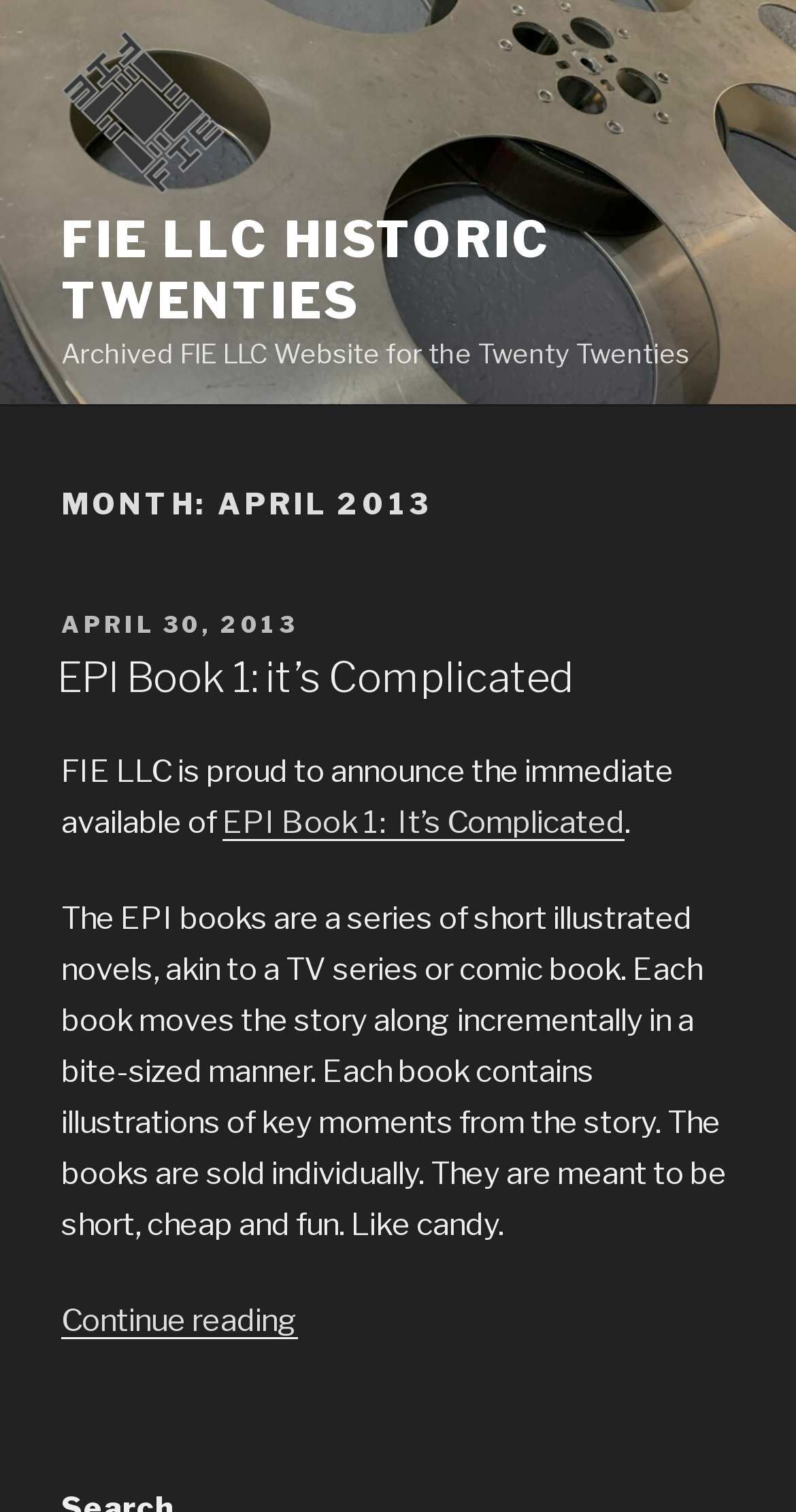Please reply to the following question using a single word or phrase: 
What is the title of the book announced by FIE LLC?

EPI Book 1: it’s Complicated